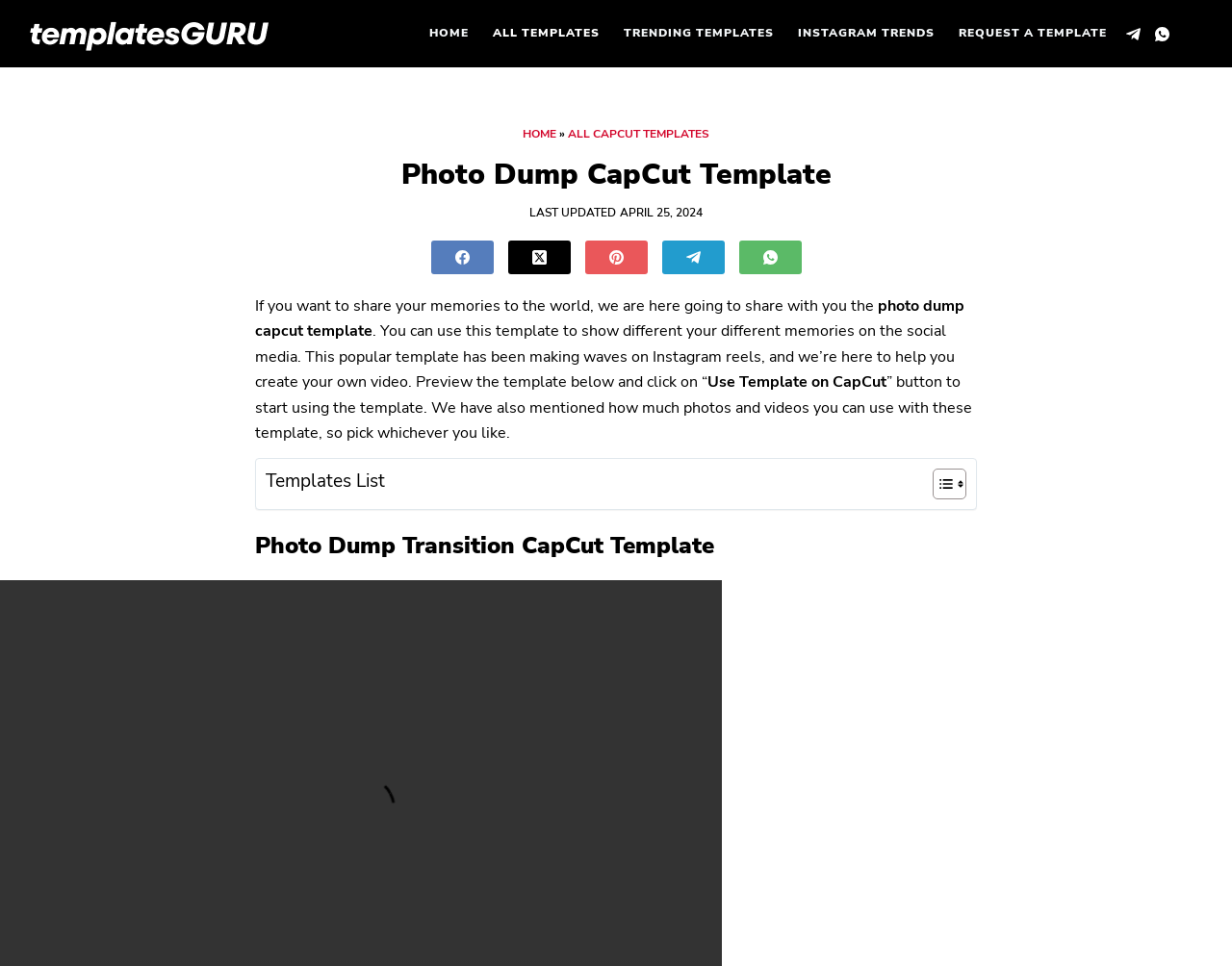How many menu items are in the header menu?
Could you please answer the question thoroughly and with as much detail as possible?

I counted the number of menu items in the header menu, which are 'HOME', 'ALL TEMPLATES', 'TRENDING TEMPLATES', 'INSTAGRAM TRENDS', and 'REQUEST A TEMPLATE'.